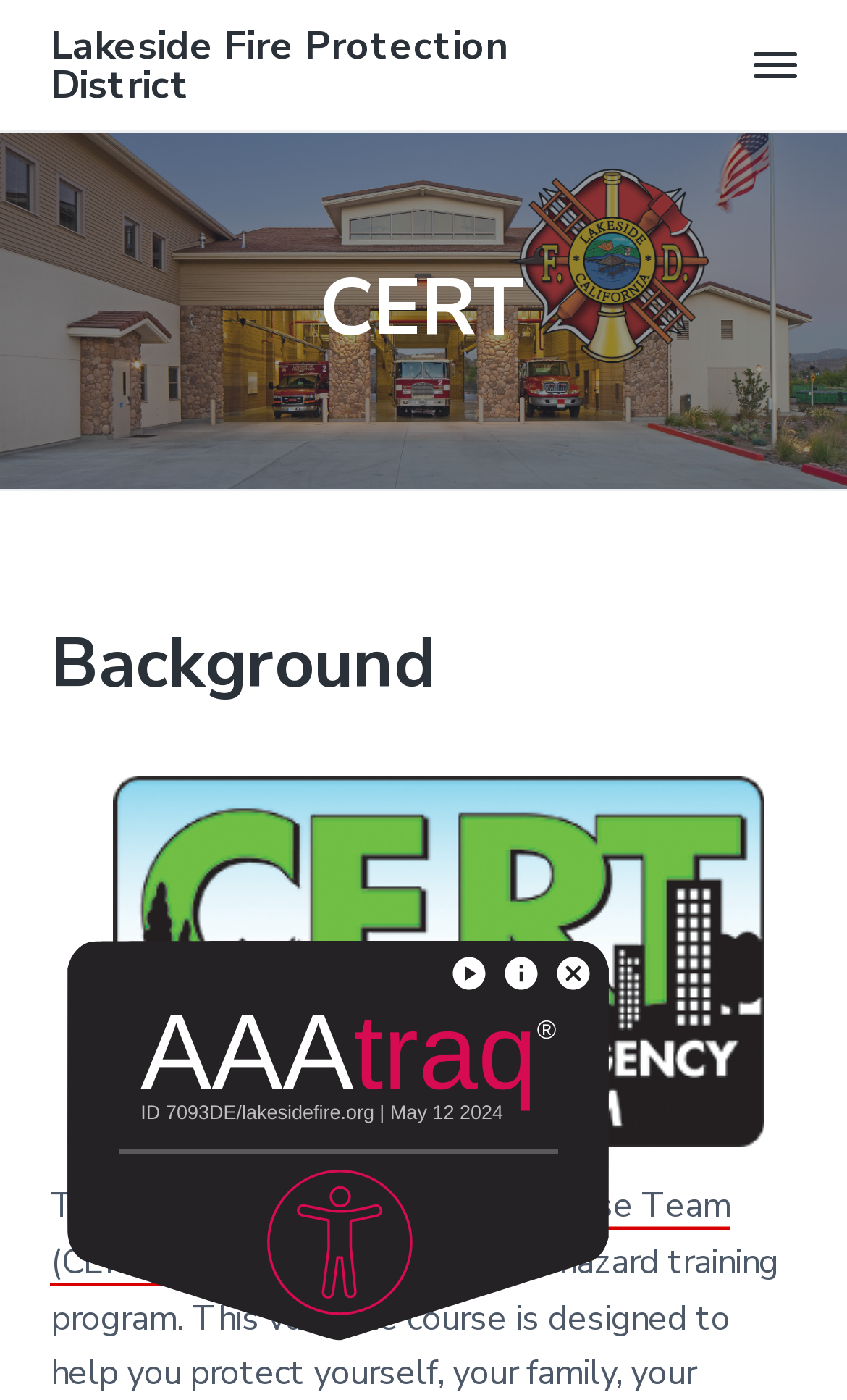What is the name of the fire protection district?
Refer to the image and provide a one-word or short phrase answer.

Lakeside Fire Protection District